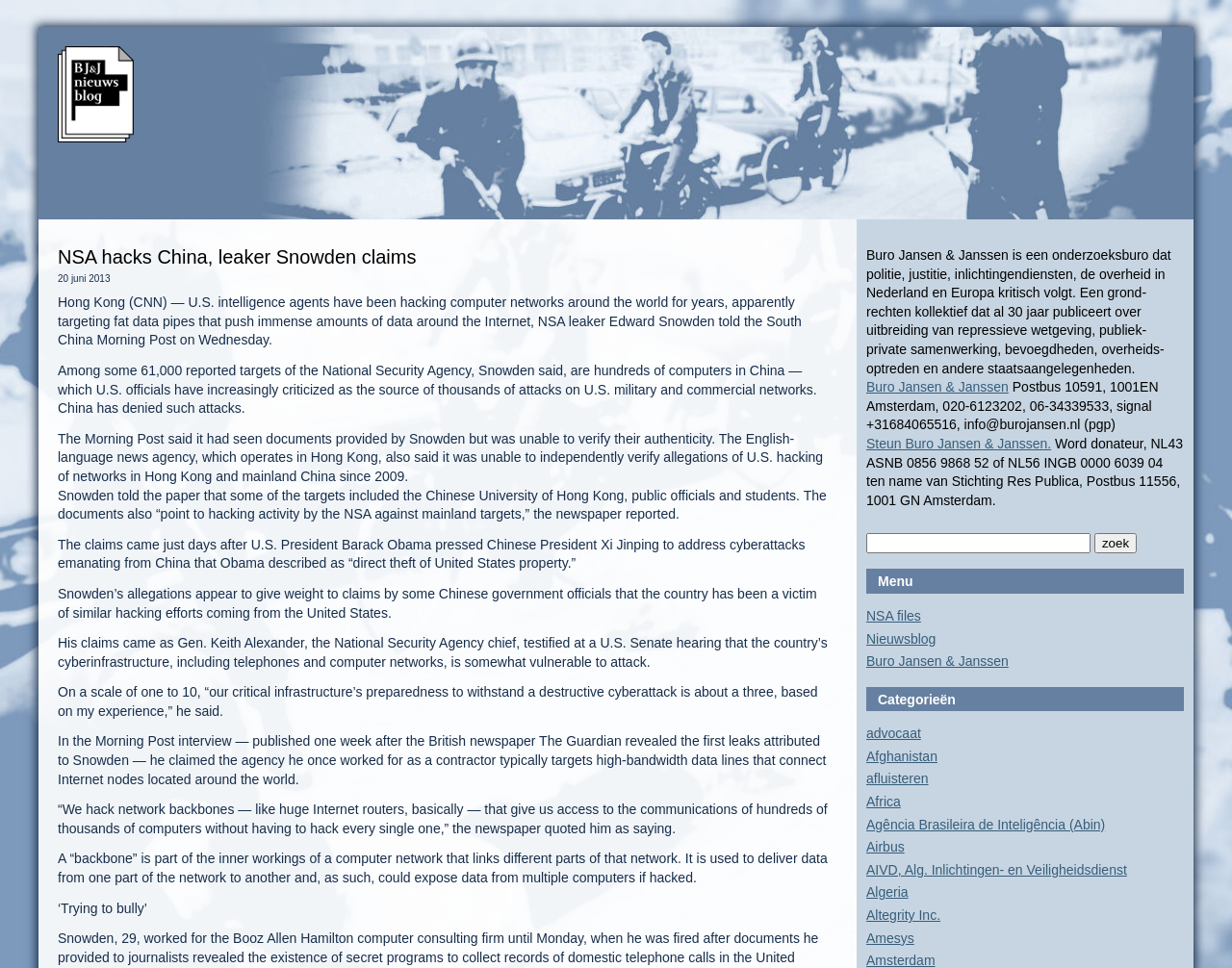Offer a detailed explanation of the webpage layout and contents.

The webpage is about Buro Jansen & Janssen, a research bureau that critically follows the police, justice, intelligence services, and the government in the Netherlands and Europe. At the top left, there is a small image and a link. Below this, there is a brief description of the bureau's activities and goals. 

On the right side of the page, there is a section with contact information, including a postal address, phone numbers, and an email address. Below this, there is a link to support the bureau and a textbox for donations. 

Further down, there is a search button and a menu with links to different categories, including "NSA files", "Nieuwsblog", and "Buro Jansen & Janssen". Below the menu, there are several links to various topics, such as "advocaat", "Afghanistan", and "AIVD, Alg. Inlichtingen- en Veiligheidsdienst". 

On the left side of the page, there is a news article about NSA hacking in China, with a title "NSA hacks China, leaker Snowden claims". The article is dated June 20, 2013, and includes several paragraphs of text describing the allegations made by Edward Snowden.